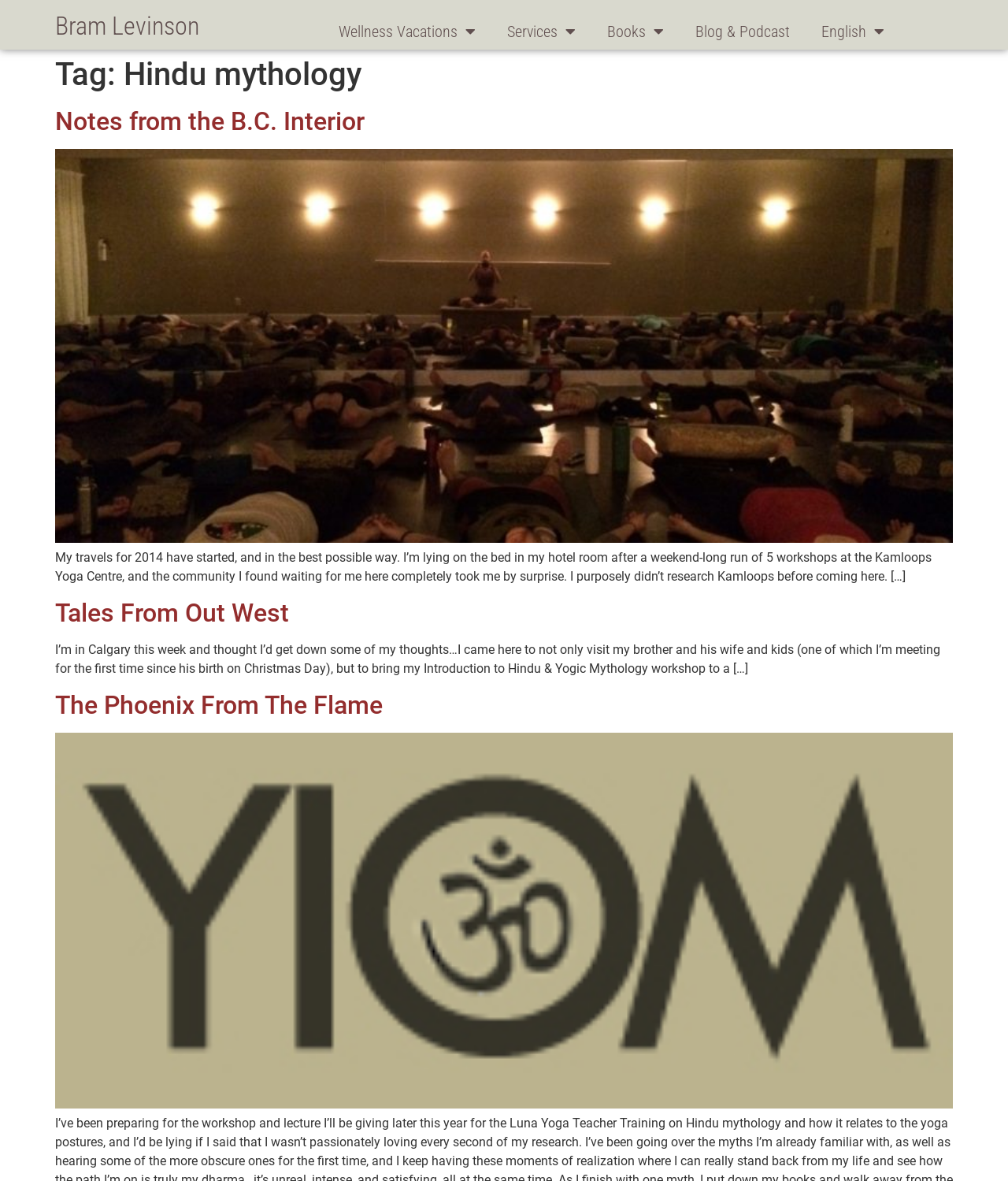Please determine the bounding box coordinates of the clickable area required to carry out the following instruction: "Switch to English language". The coordinates must be four float numbers between 0 and 1, represented as [left, top, right, bottom].

[0.799, 0.011, 0.893, 0.042]